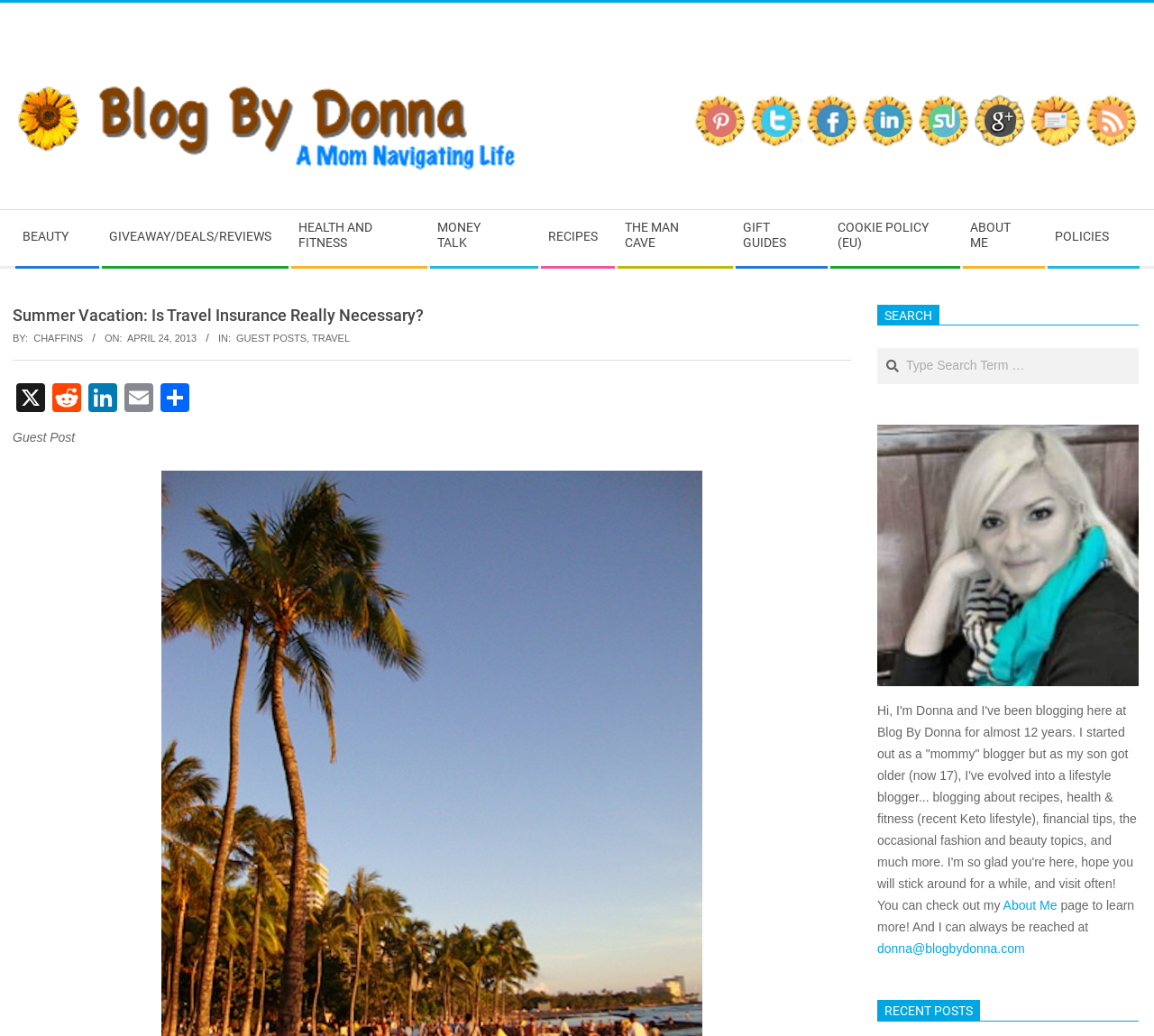Offer an extensive depiction of the webpage and its key elements.

The webpage is a blog titled "Summer Vacation: Is Travel Insurance Really Necessary?" by Donna. At the top left corner, there is a link to "Web Analytics Made Easy - StatCounter" accompanied by a small image. Below it, there is a layout table with a link to "Blog By Donna" and an image of the same name. 

To the right of the layout table, there are several links to social media platforms, including Facebook, Twitter, and LinkedIn, each accompanied by a small image. Below these links, there is a static text "BLOG BY DONNA" and a series of links to various categories, including "BEAUTY", "GIVEAWAY/DEALS/REVIEWS", "HEALTH AND FITNESS", and more.

The main content of the webpage is a blog post titled "Summer Vacation: Is Travel Insurance Really Necessary?" with a heading and a byline "BY: CHAFFINS" and a timestamp "Wednesday, April 24, 2013, 6:00 am". The post is categorized under "GUEST POSTS" and "TRAVEL". 

Below the post, there are several social media sharing links, including "X", "Reddit", "LinkedIn", "Email", and "Share", each accompanied by a small image. 

On the right side of the webpage, there is a search bar with a heading "SEARCH" and a textbox to input search terms. Below the search bar, there is a brief introduction to the blogger, Donna, and a link to her "About Me" page. The introduction mentions that she has been blogging for almost 12 years and covers various topics, including recipes, health and fitness, financial tips, and more.